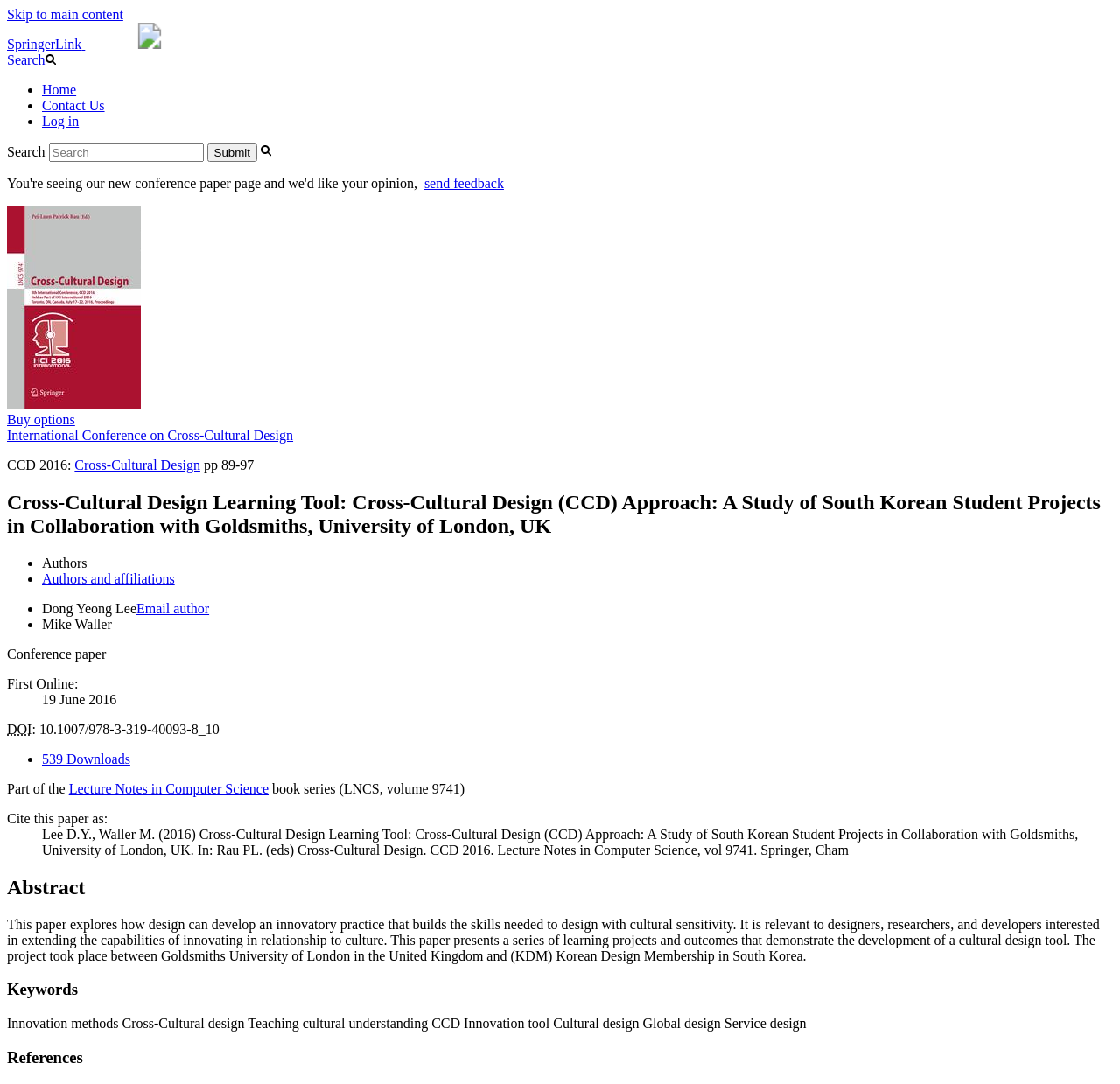Pinpoint the bounding box coordinates of the area that should be clicked to complete the following instruction: "Check the references of the paper". The coordinates must be given as four float numbers between 0 and 1, i.e., [left, top, right, bottom].

[0.006, 0.967, 0.994, 0.984]